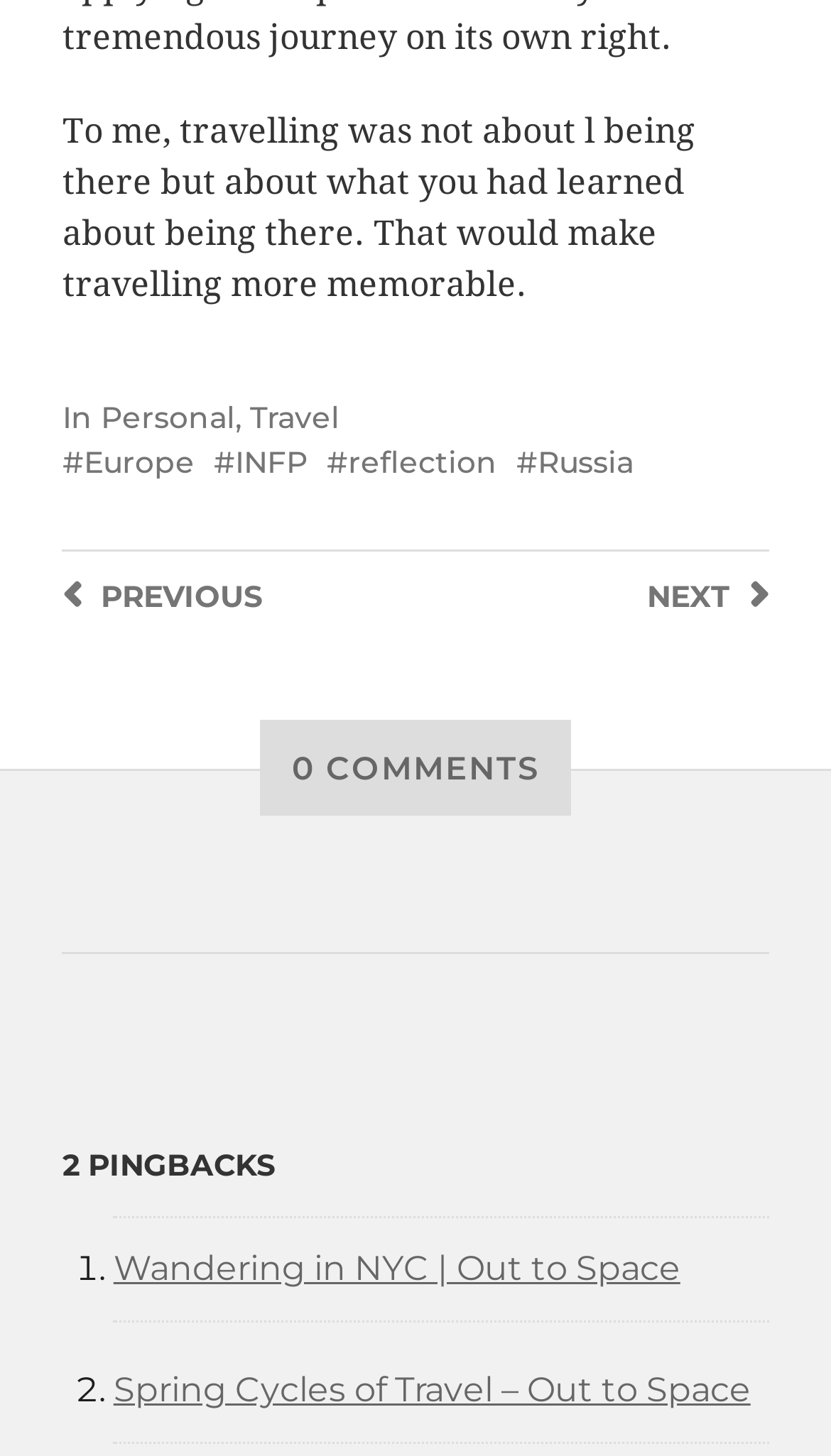Please specify the bounding box coordinates in the format (top-left x, top-left y, bottom-right x, bottom-right y), with values ranging from 0 to 1. Identify the bounding box for the UI component described as follows: Previous Post

[0.075, 0.393, 0.316, 0.426]